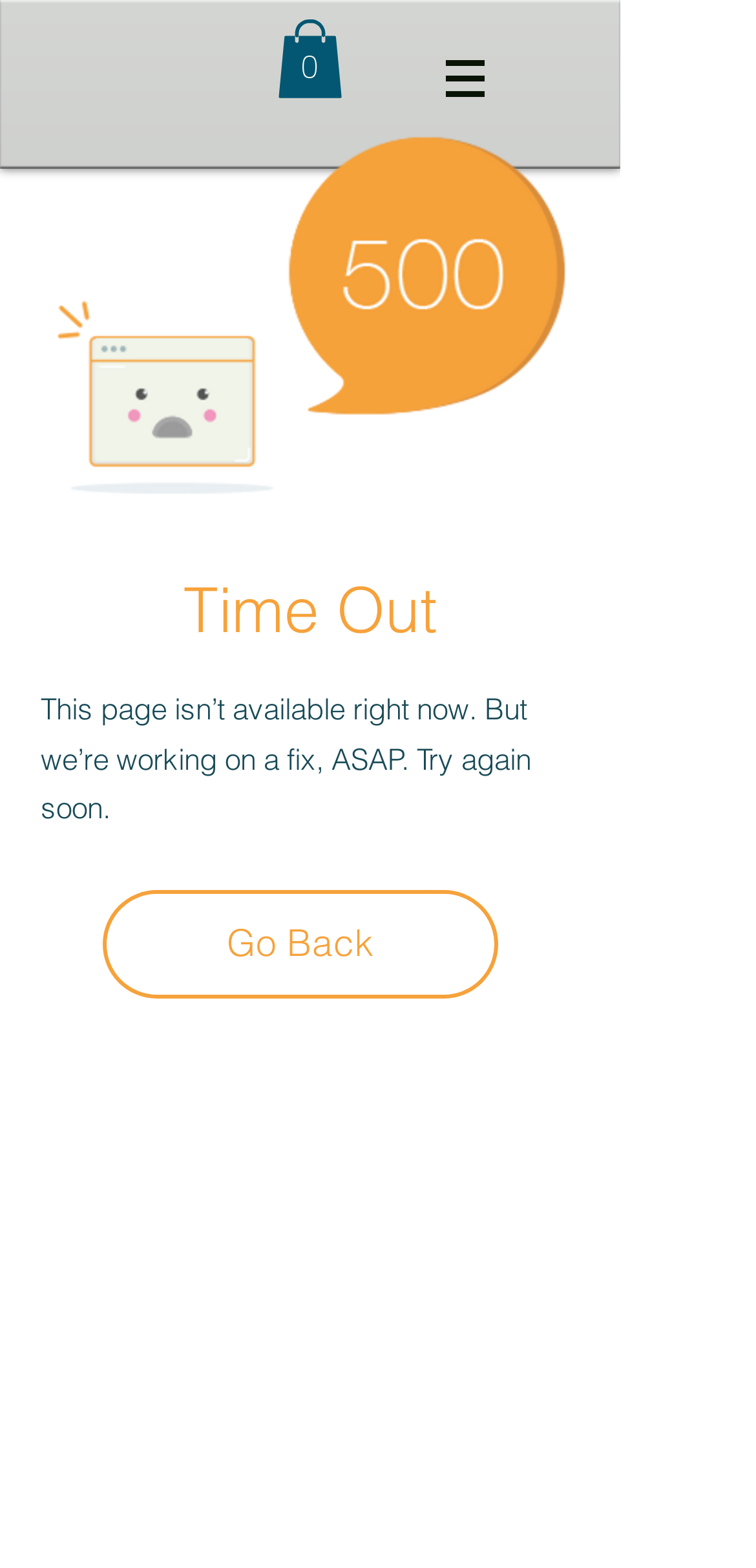Determine the bounding box coordinates (top-left x, top-left y, bottom-right x, bottom-right y) of the UI element described in the following text: Go Back

[0.136, 0.567, 0.659, 0.636]